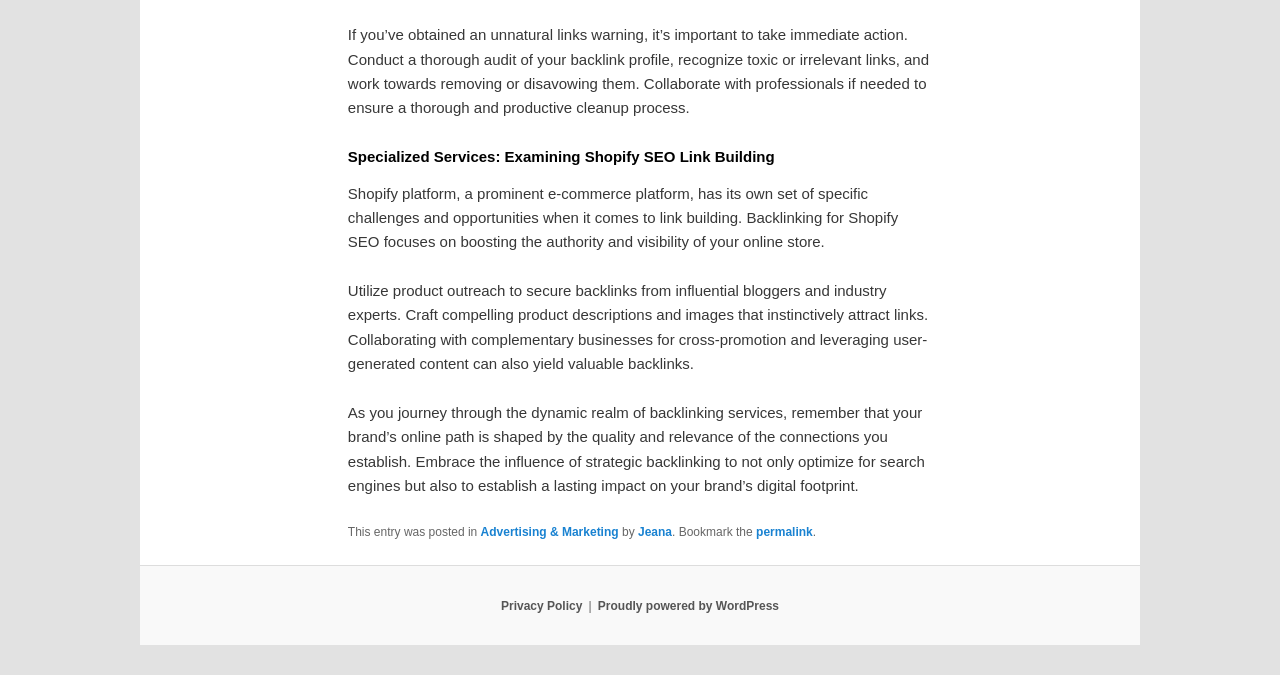What is the focus of Shopify SEO link building?
From the details in the image, answer the question comprehensively.

According to the webpage, Shopify SEO link building focuses on boosting the authority and visibility of your online store, which is mentioned in the second paragraph.